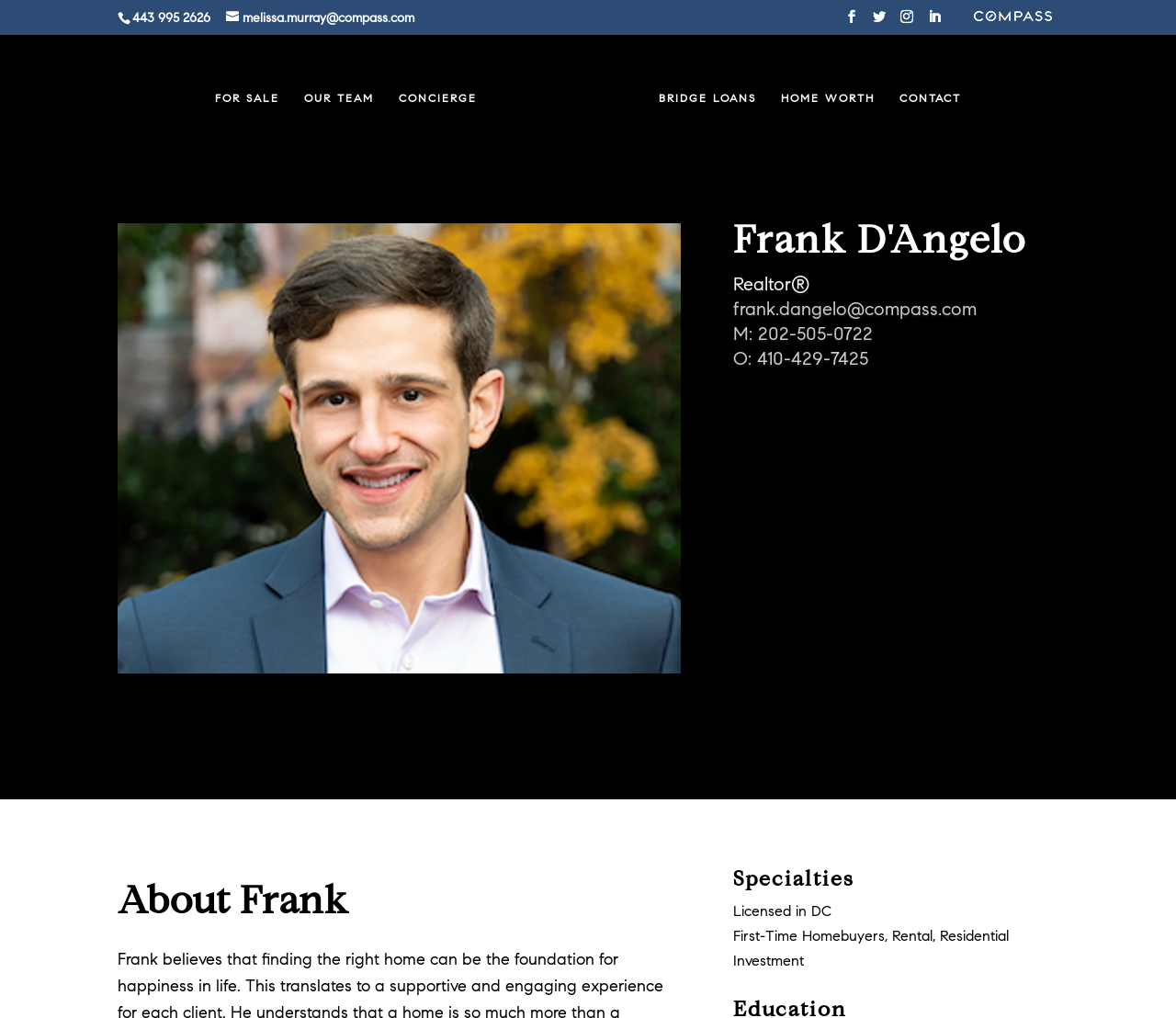Please reply to the following question using a single word or phrase: 
What is the email address of the realtor?

frank.dangelo@compass.com